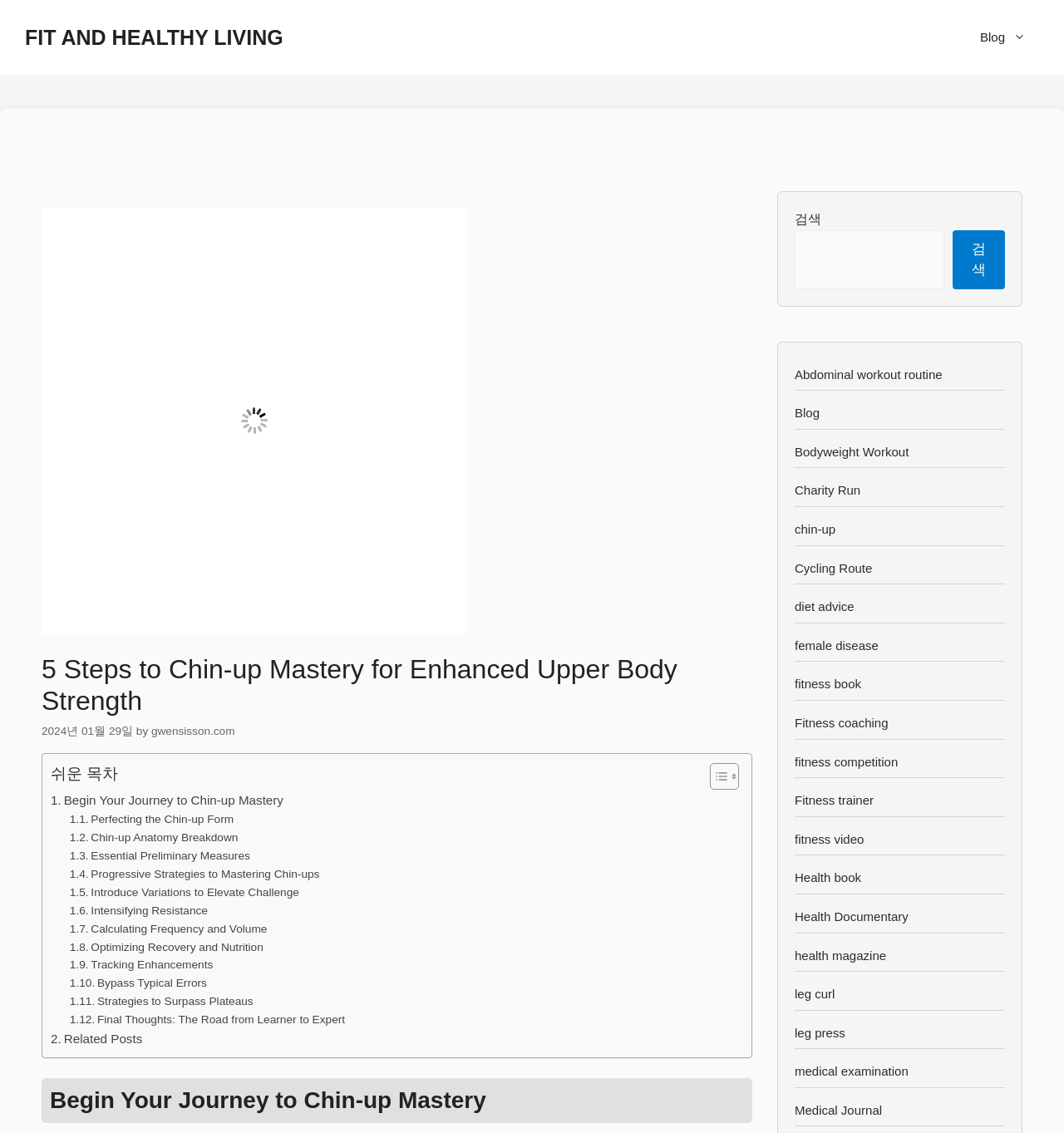Provide a one-word or brief phrase answer to the question:
What is the title of the main content?

5 Steps to Chin-up Mastery for Enhanced Upper Body Strength